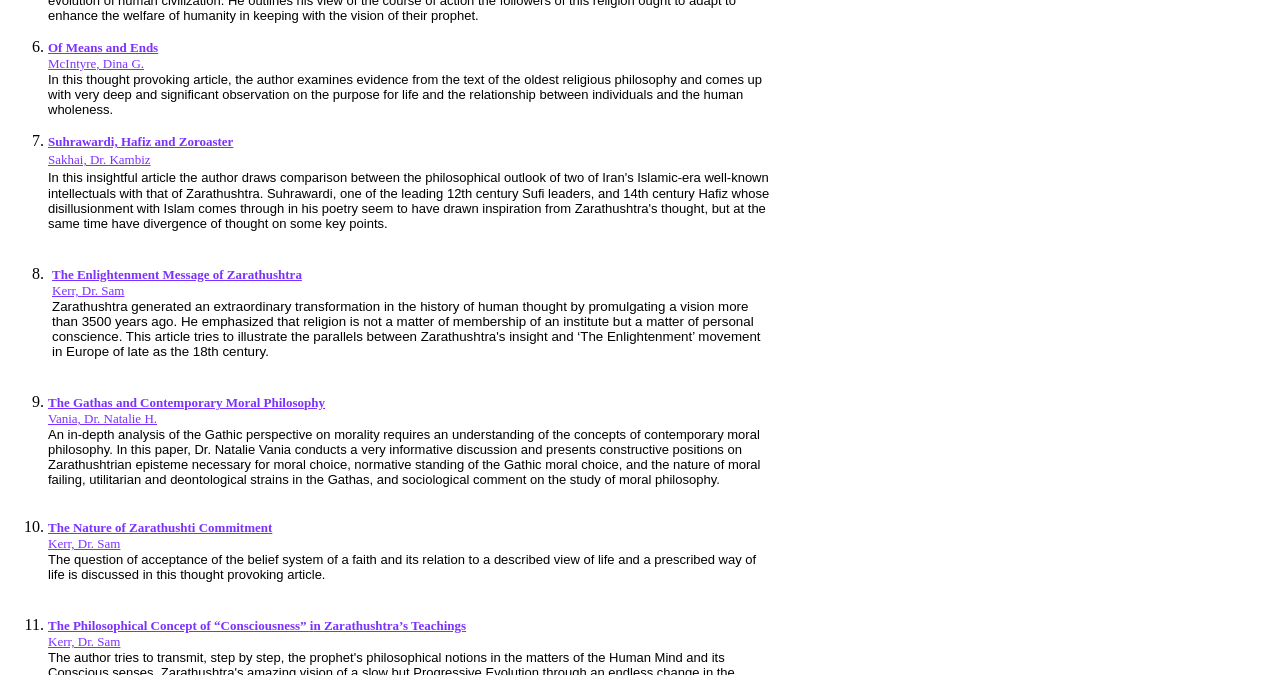Provide the bounding box coordinates for the specified HTML element described in this description: "Of Means and Ends". The coordinates should be four float numbers ranging from 0 to 1, in the format [left, top, right, bottom].

[0.038, 0.059, 0.124, 0.081]